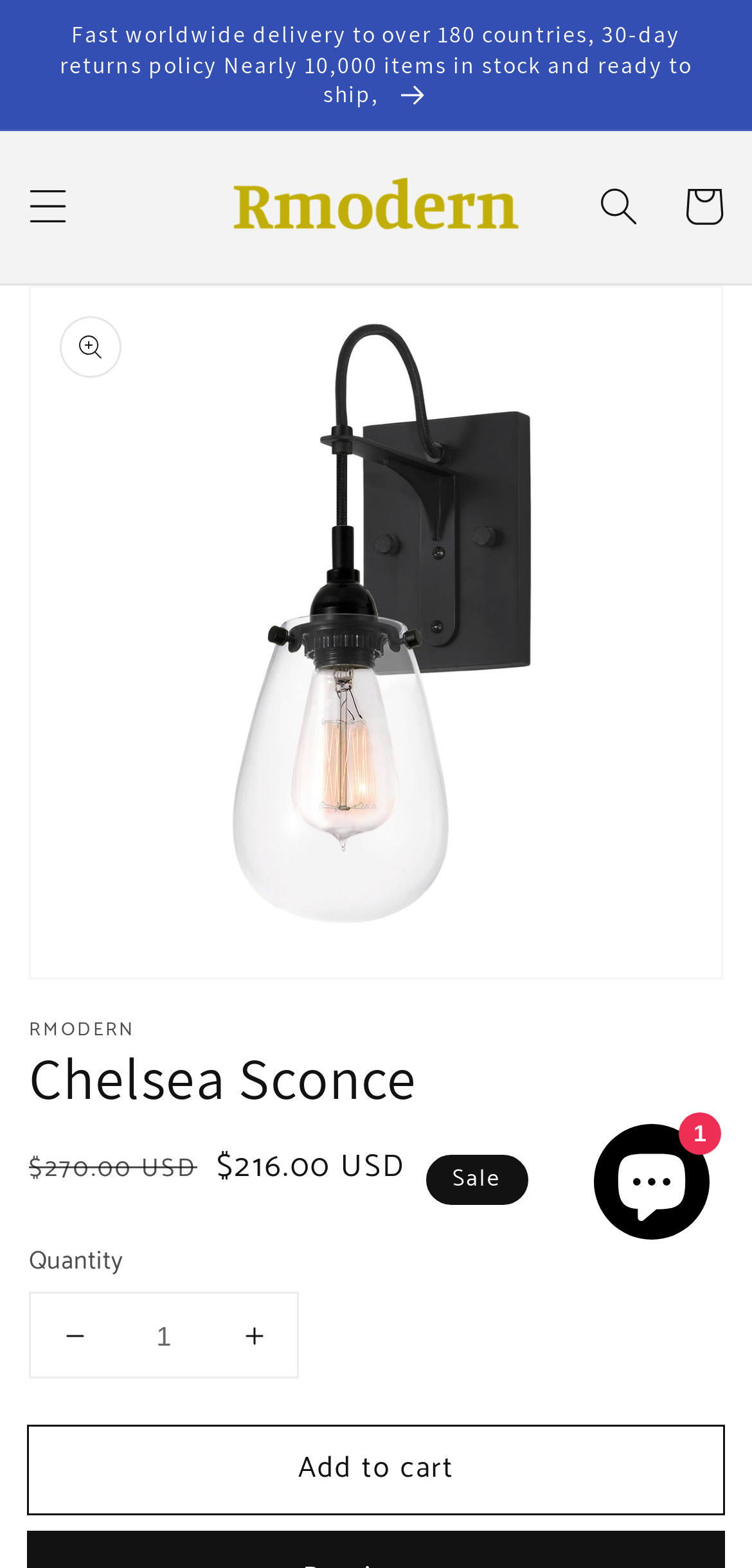What is the minimum quantity that can be purchased?
Refer to the image and provide a one-word or short phrase answer.

1